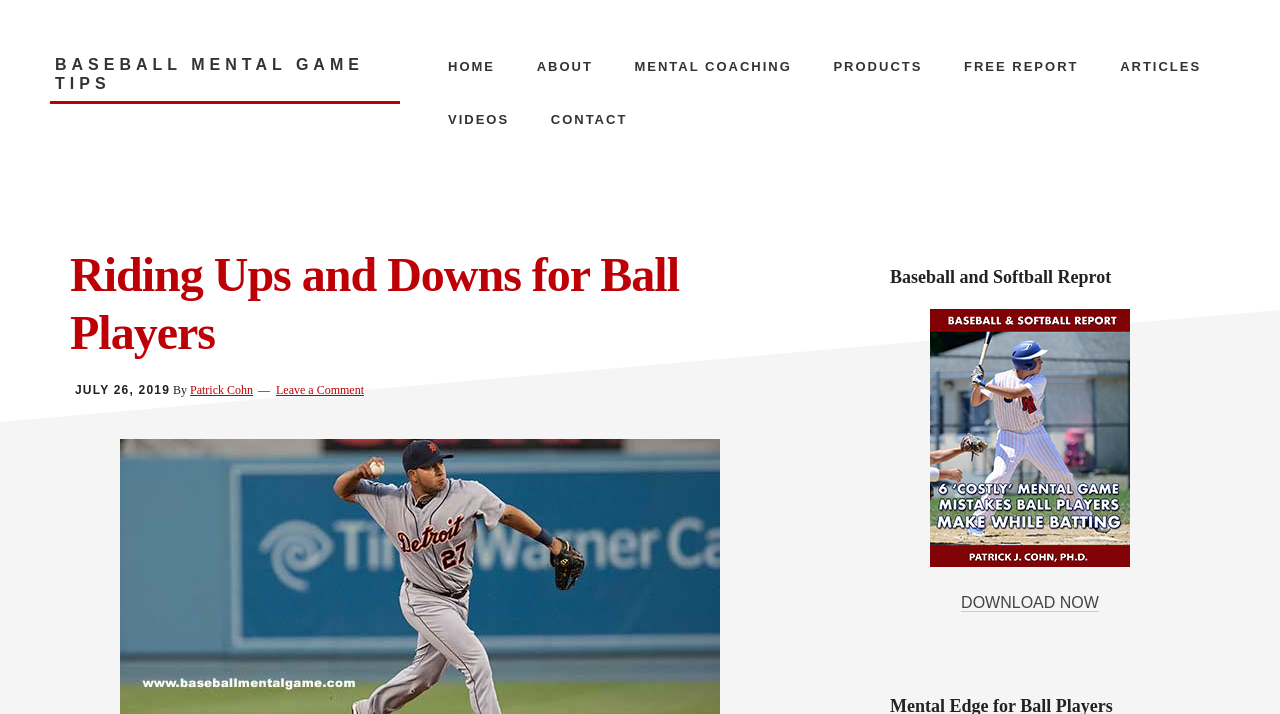Identify the bounding box coordinates for the region to click in order to carry out this instruction: "Download the report by clicking 'DOWNLOAD NOW'". Provide the coordinates using four float numbers between 0 and 1, formatted as [left, top, right, bottom].

[0.751, 0.832, 0.859, 0.858]